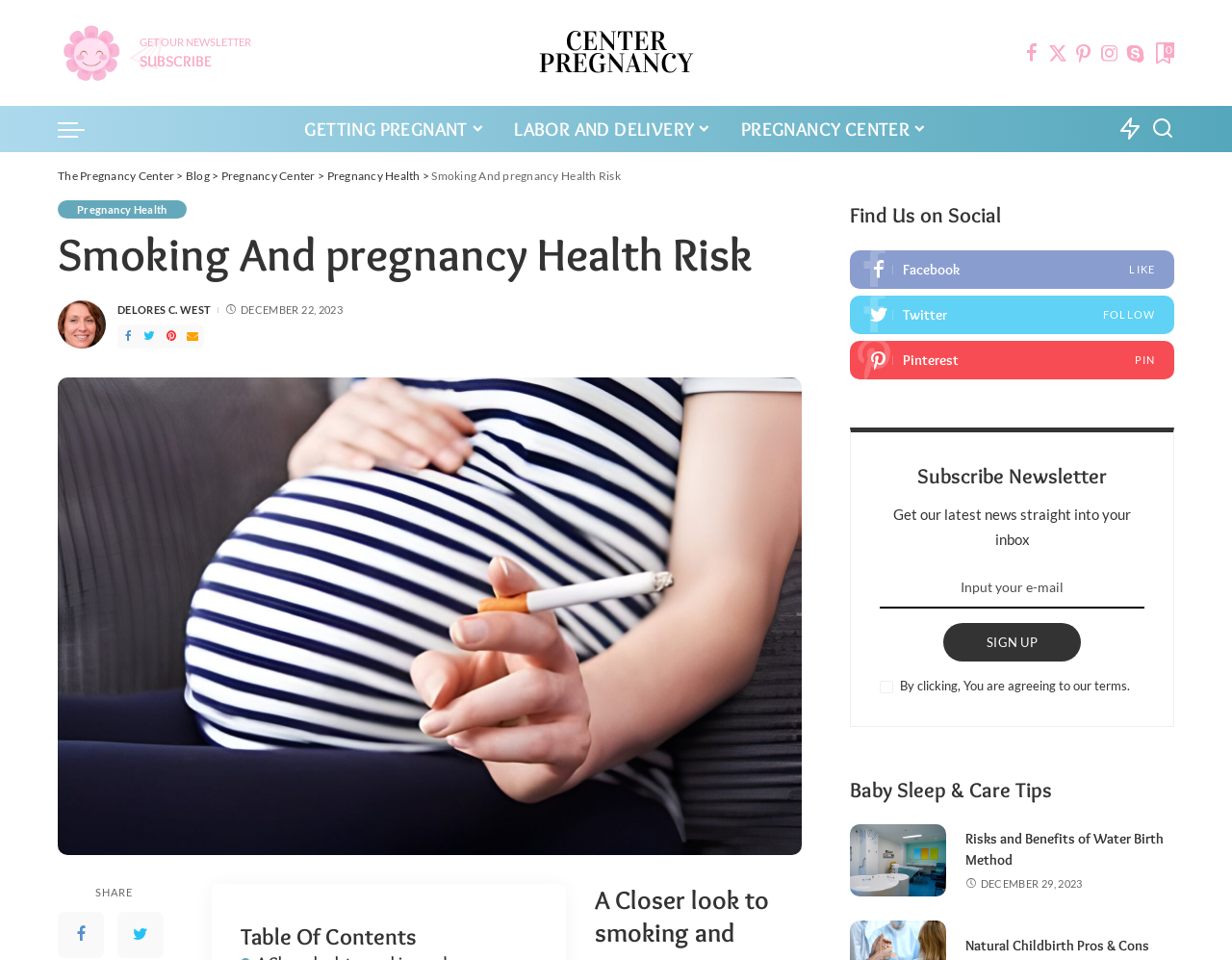Identify the bounding box coordinates of the clickable section necessary to follow the following instruction: "Read the article 'Risks and Benefits of Water Birth Method'". The coordinates should be presented as four float numbers from 0 to 1, i.e., [left, top, right, bottom].

[0.69, 0.859, 0.768, 0.934]